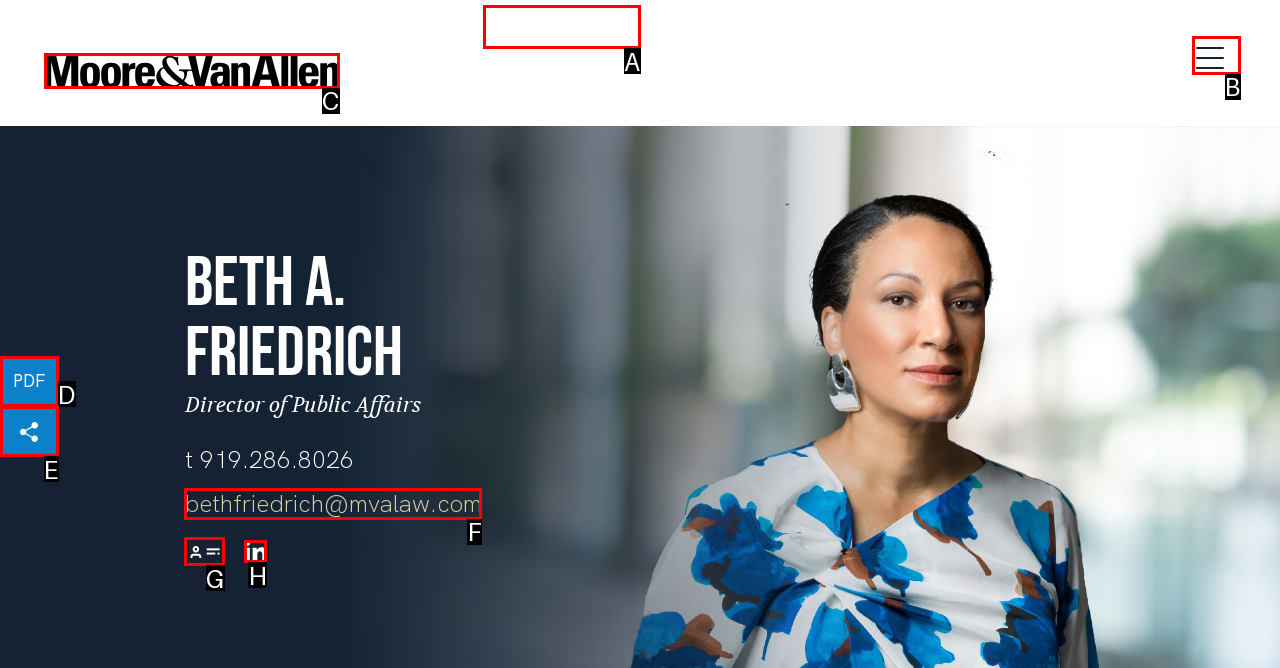Identify the correct UI element to click for the following task: Share on LinkedIn Choose the option's letter based on the given choices.

G